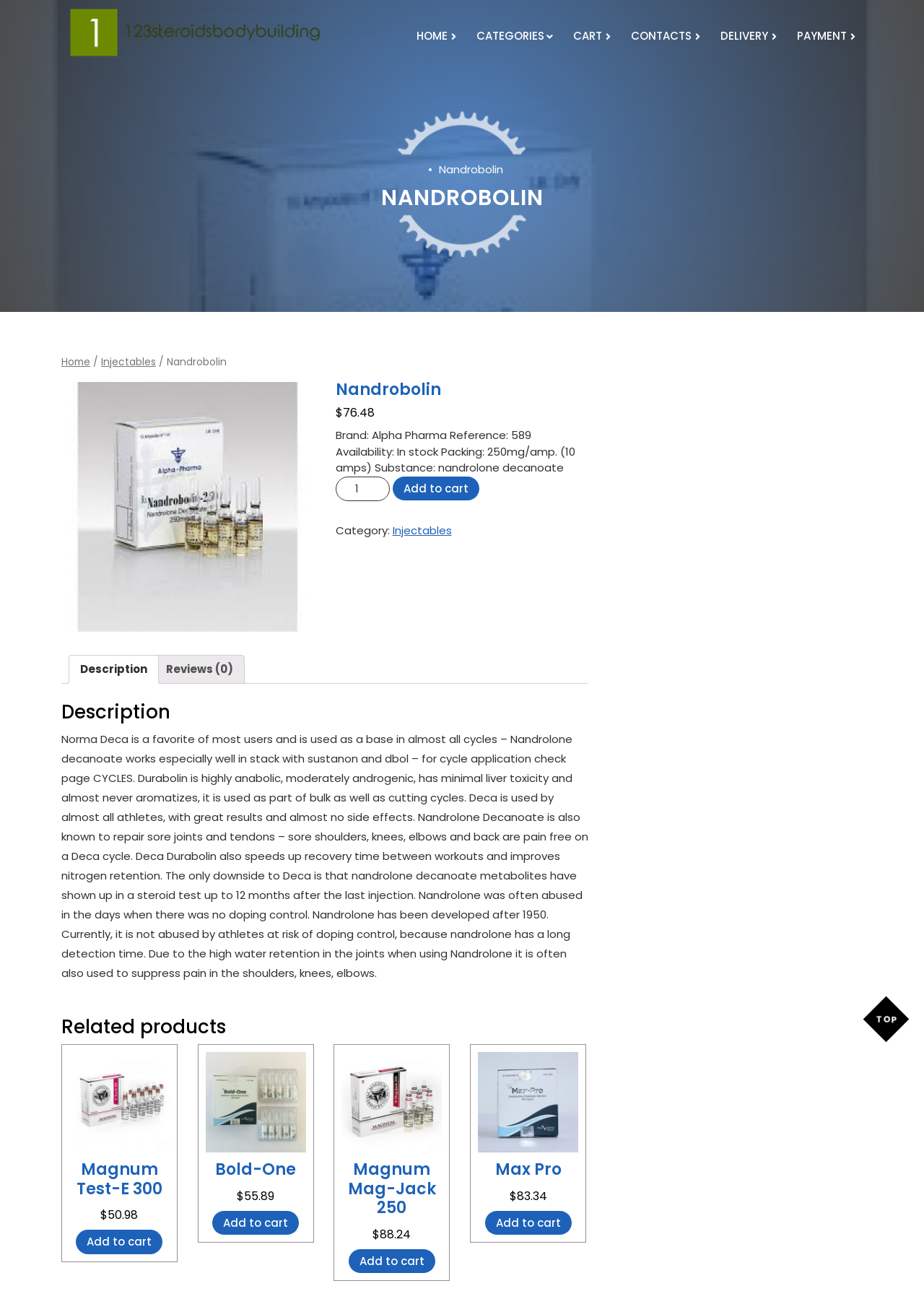Please analyze the image and give a detailed answer to the question:
What is the purpose of Nandrobolin?

The purpose of Nandrobolin is implied on the webpage as bodybuilding, as it is mentioned in the meta description and the product description section discusses its use in cycles and its anabolic effects.